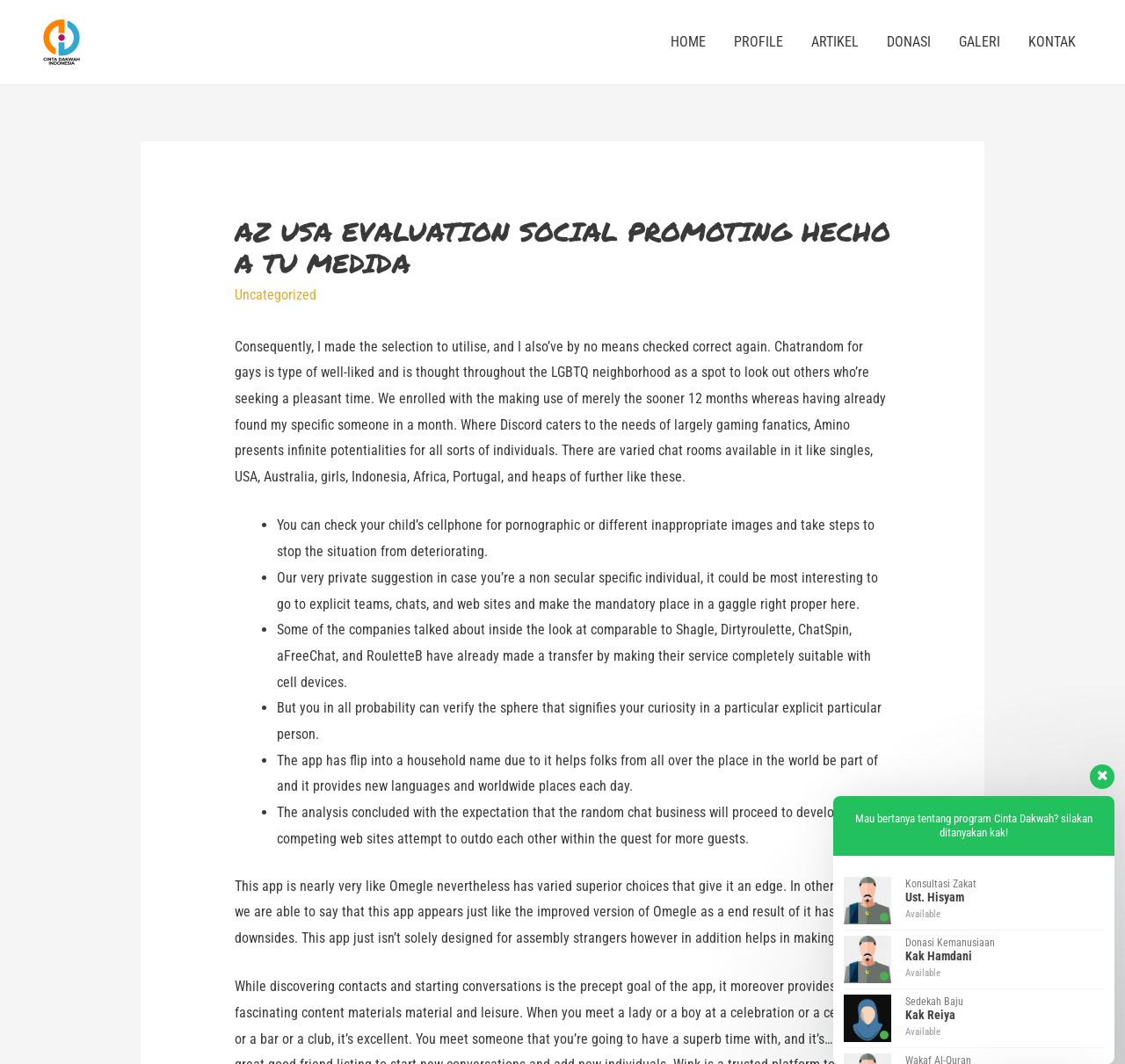Locate the bounding box coordinates of the area to click to fulfill this instruction: "Click the PROFILE link in the site navigation". The bounding box should be presented as four float numbers between 0 and 1, in the order [left, top, right, bottom].

[0.64, 0.013, 0.709, 0.066]